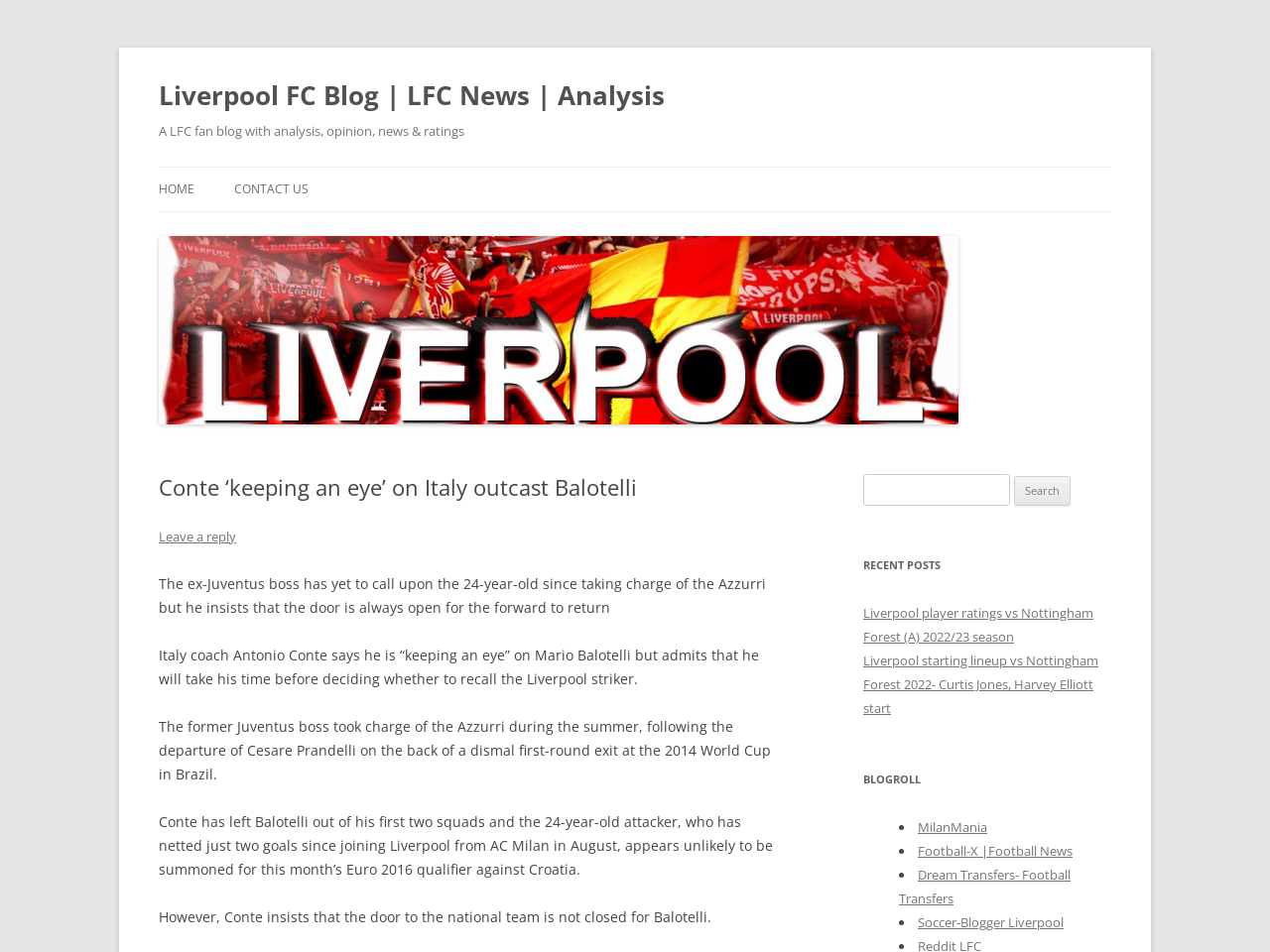Determine the bounding box coordinates of the area to click in order to meet this instruction: "Leave a reply to the article".

[0.125, 0.554, 0.186, 0.573]